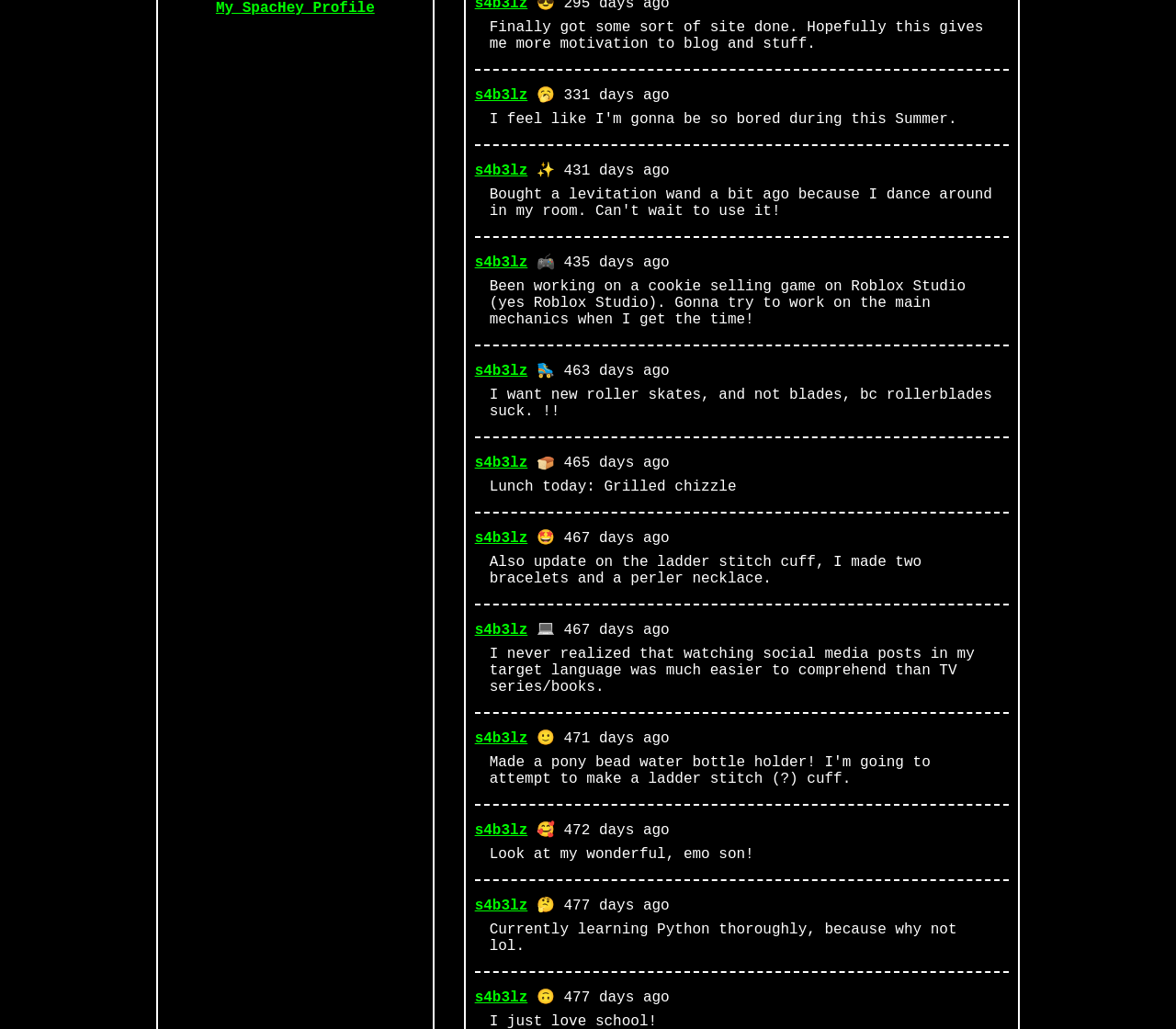Find the bounding box coordinates for the HTML element described as: "s4b3lz". The coordinates should consist of four float values between 0 and 1, i.e., [left, top, right, bottom].

[0.404, 0.71, 0.449, 0.726]